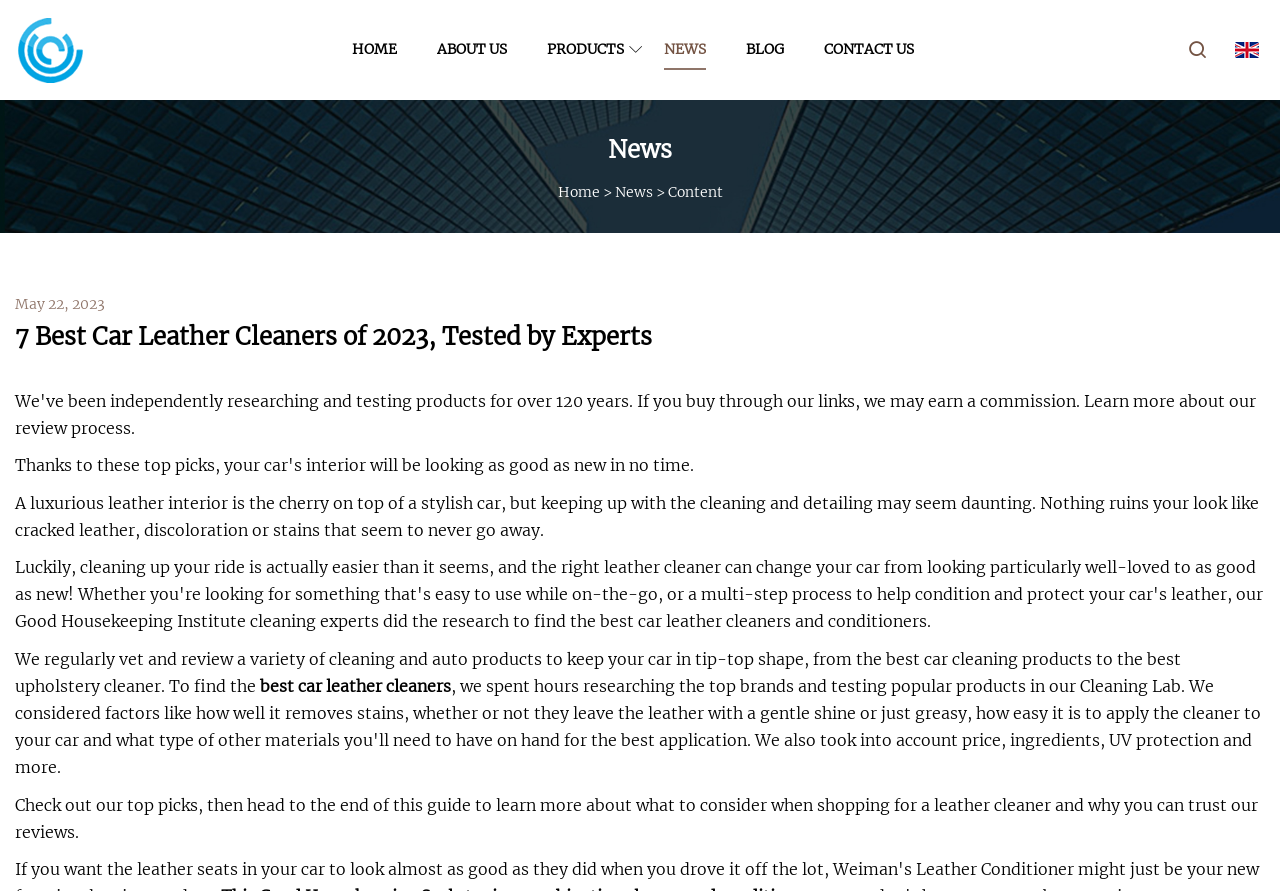From the screenshot, find the bounding box of the UI element matching this description: "May 2003". Supply the bounding box coordinates in the form [left, top, right, bottom], each a float between 0 and 1.

None